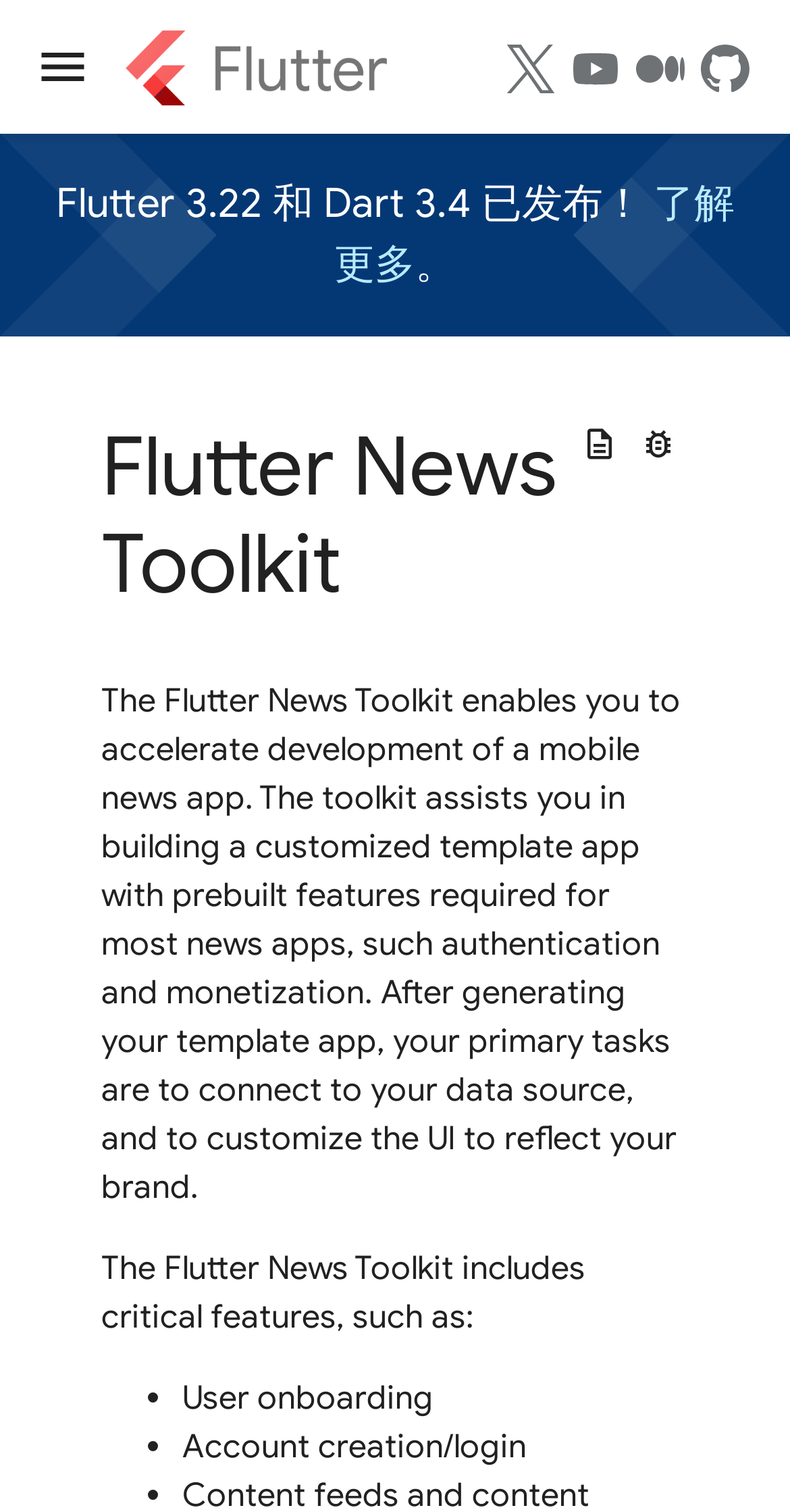Please locate the UI element described by "parent_node: menu" and provide its bounding box coordinates.

[0.159, 0.013, 0.49, 0.076]